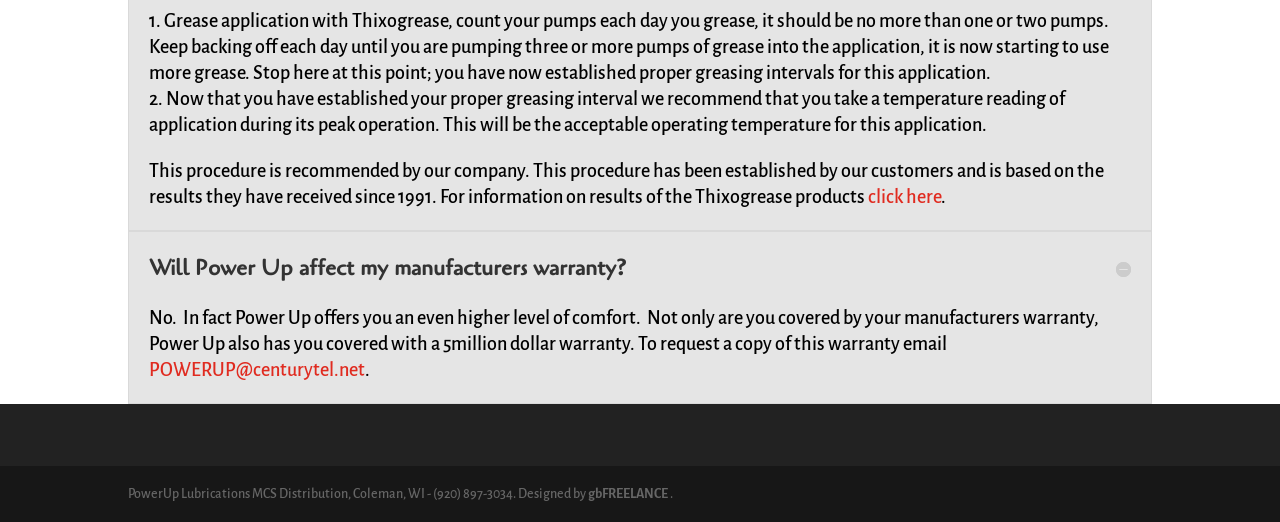What is the warranty offered by Power Up?
Refer to the image and give a detailed answer to the query.

The webpage states that Power Up offers a 5 million dollar warranty, in addition to the manufacturer's warranty, providing an even higher level of comfort to customers.